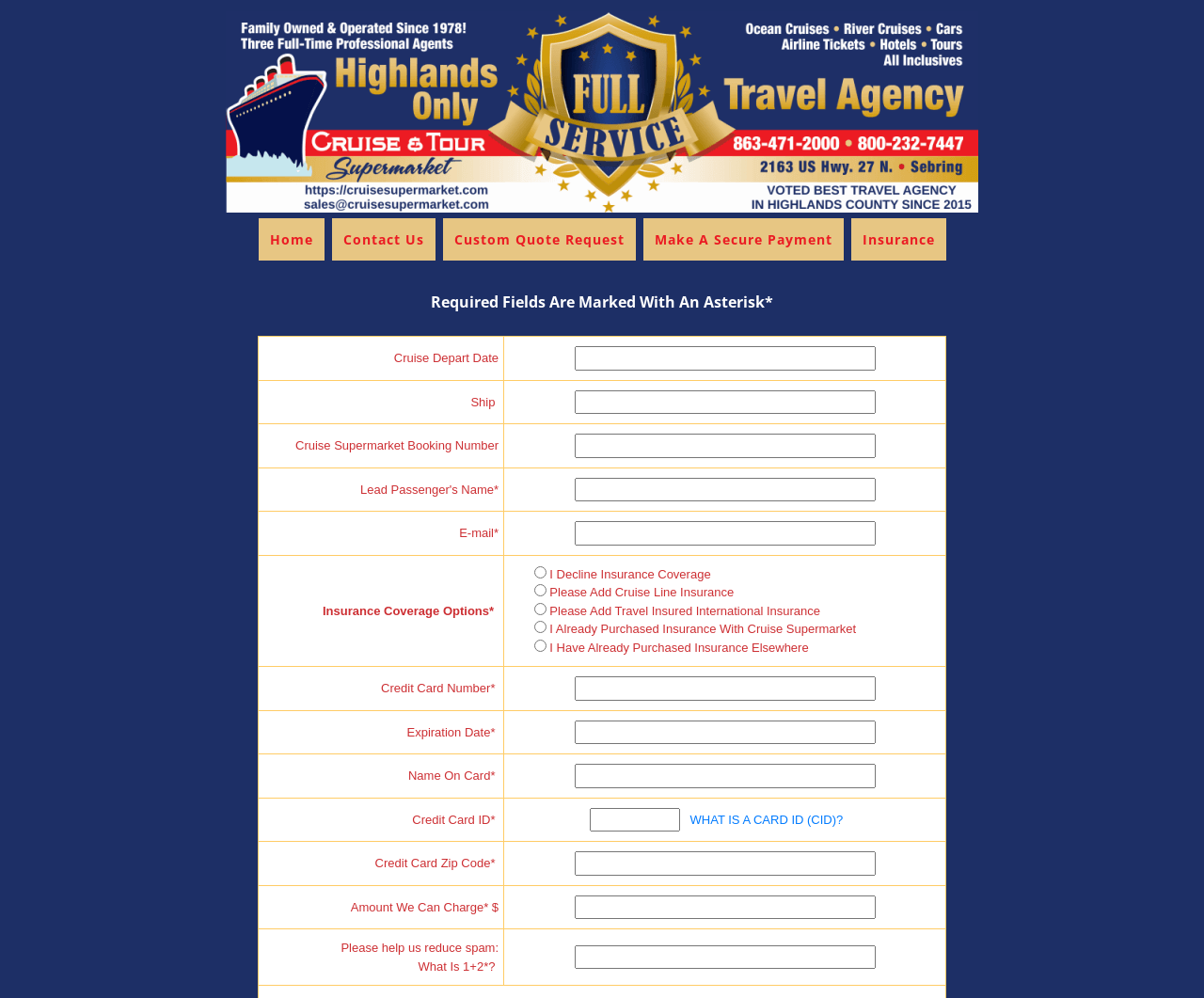Identify the bounding box coordinates of the element to click to follow this instruction: 'Click the WHAT IS A CARD ID (CID)? link'. Ensure the coordinates are four float values between 0 and 1, provided as [left, top, right, bottom].

[0.573, 0.814, 0.7, 0.828]